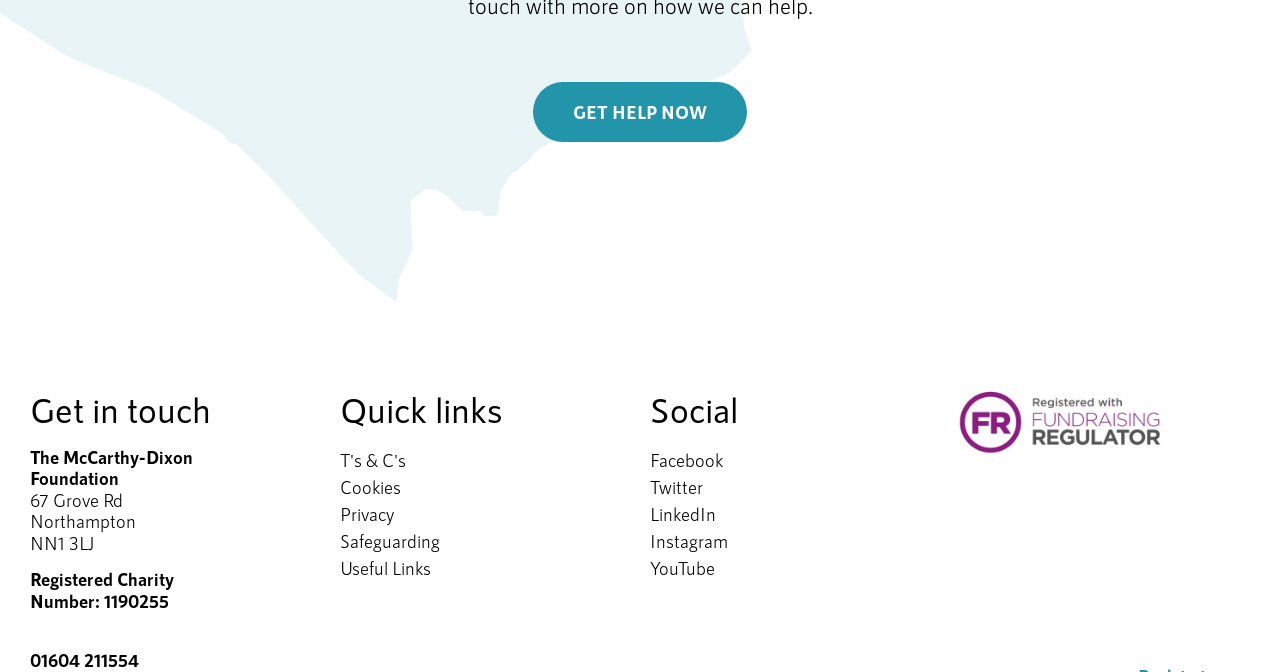Provide a one-word or brief phrase answer to the question:
What is the address of the charity?

67 Grove Rd, Northampton, NN1 3LJ